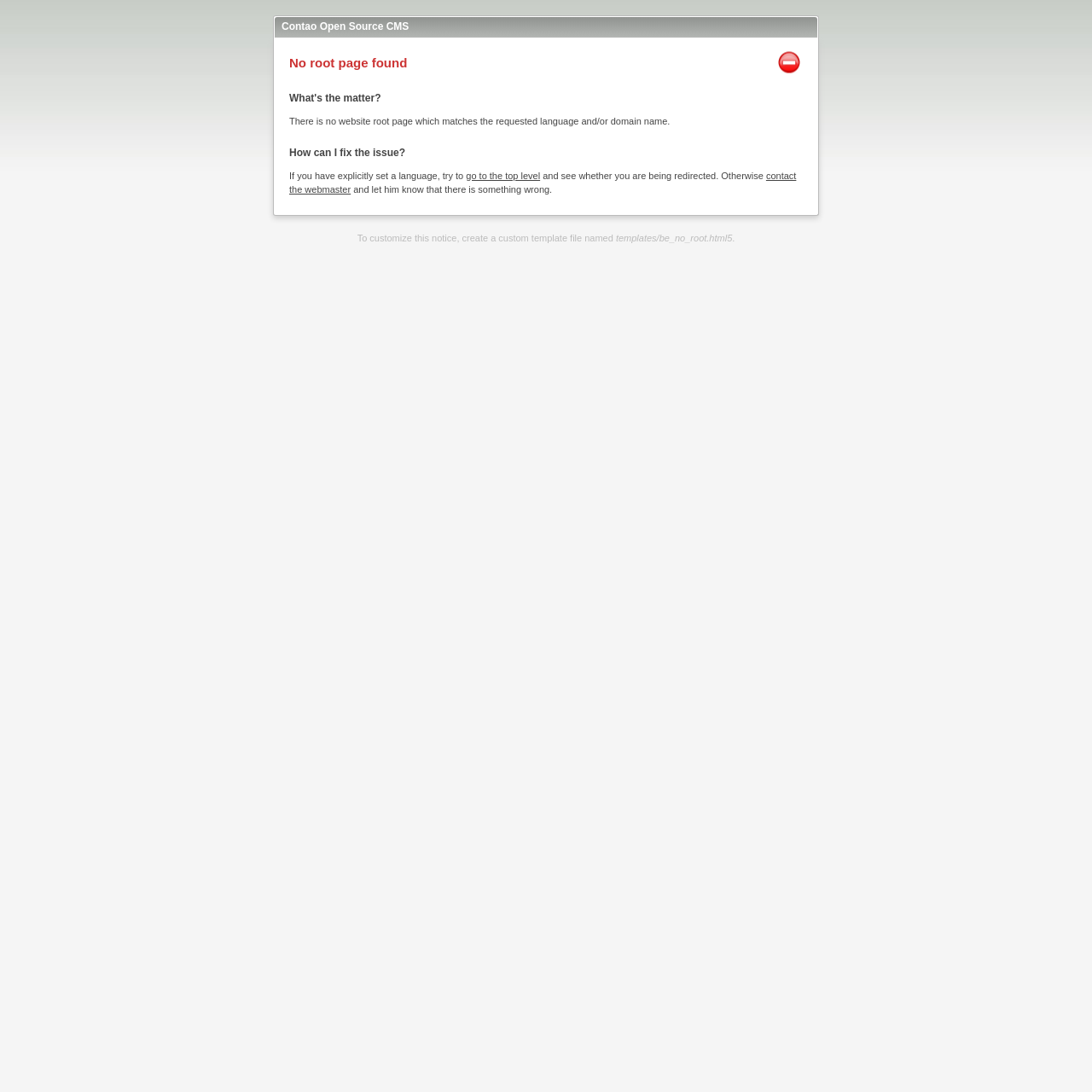How can the issue be fixed?
Can you provide an in-depth and detailed response to the question?

The static text 'If you have explicitly set a language, try to go to the top level and see whether you are being redirected.' suggests that one possible solution to the issue is to go to the top level and check if you are being redirected.